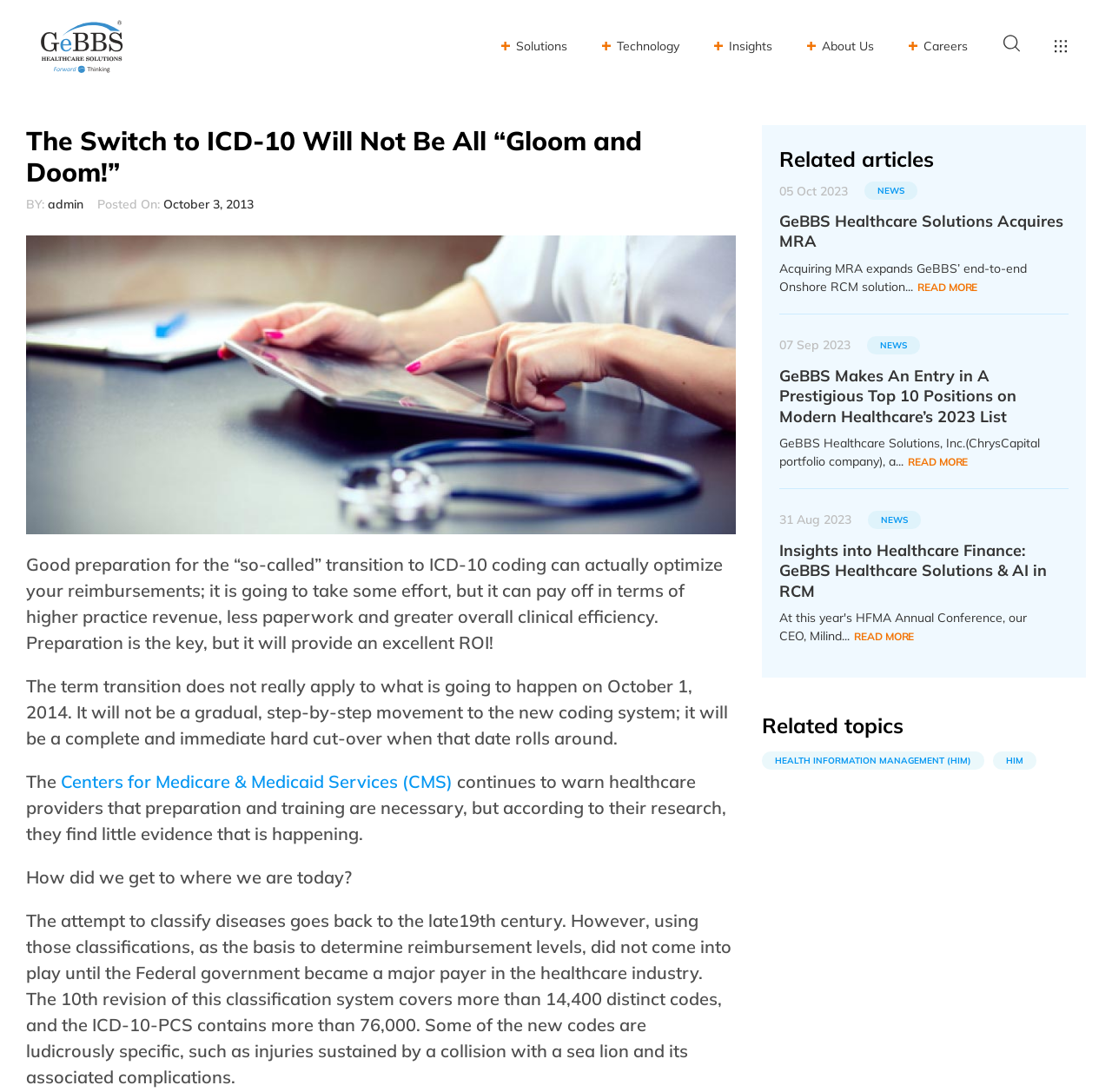Please determine the bounding box coordinates of the element's region to click in order to carry out the following instruction: "Learn about 'D&I Add-on Funding'". The coordinates should be four float numbers between 0 and 1, i.e., [left, top, right, bottom].

None